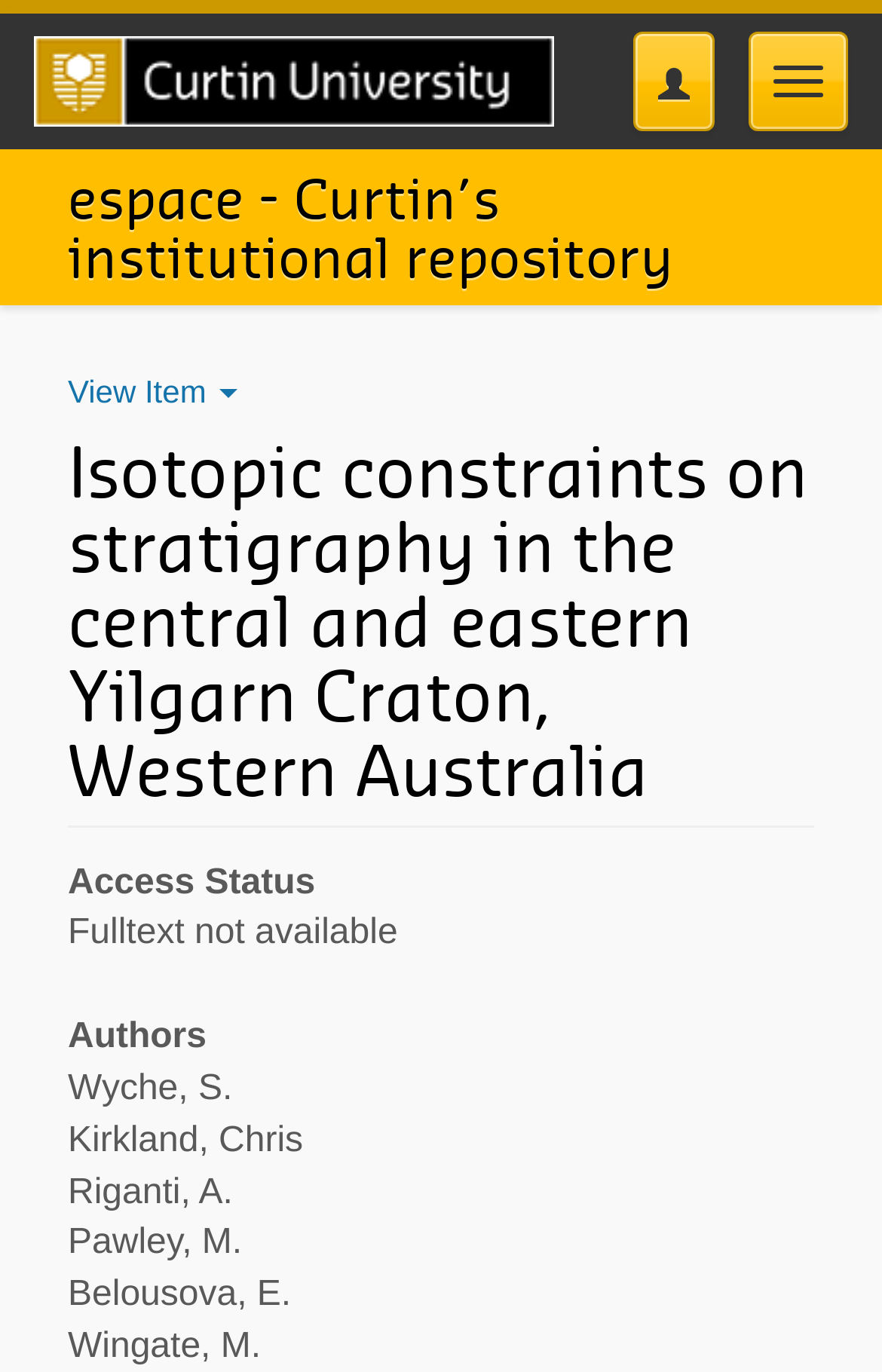Please determine the bounding box coordinates for the element with the description: "espace - Curtin’s institutional repository".

[0.077, 0.109, 0.923, 0.222]